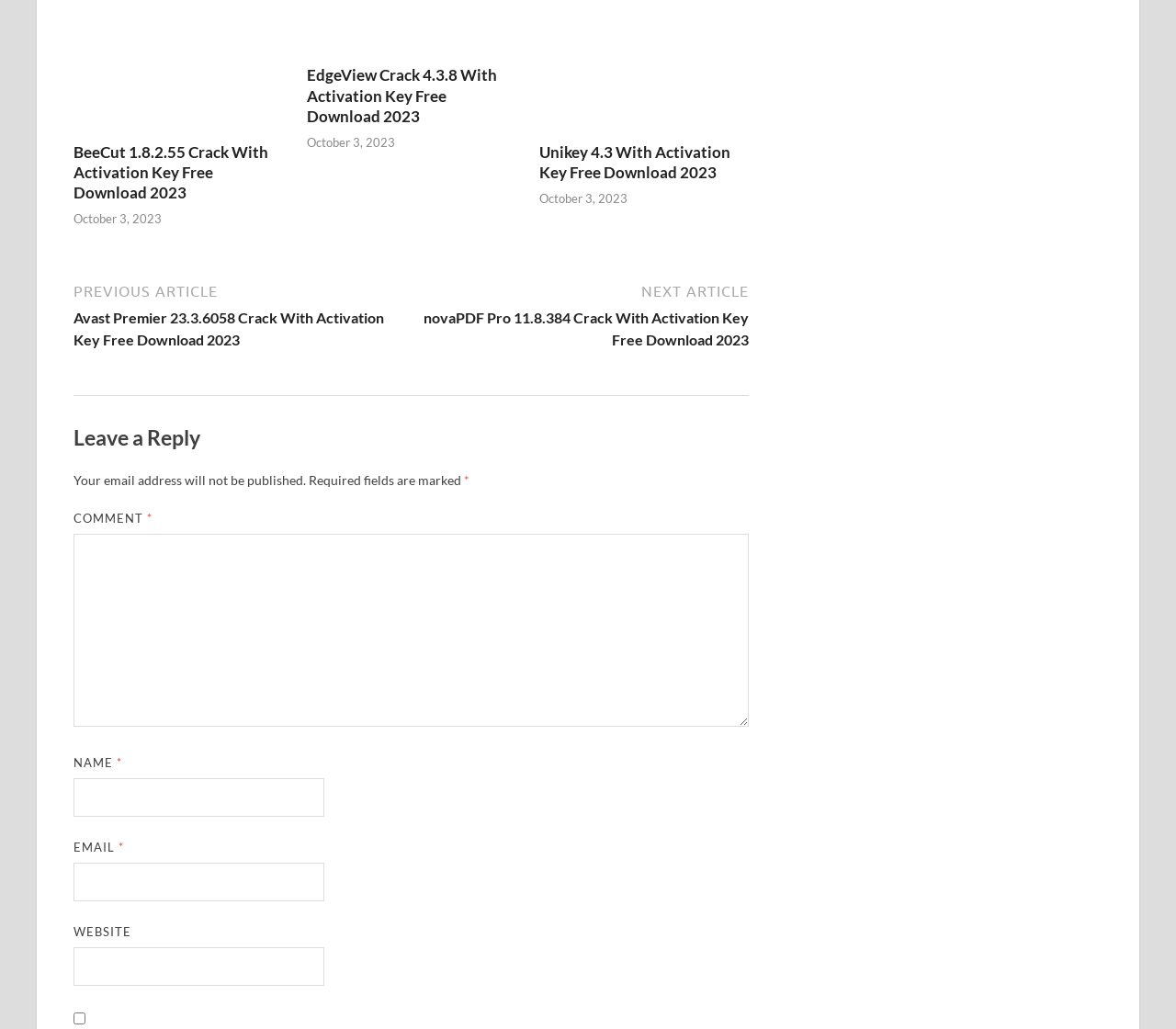Answer the question using only one word or a concise phrase: What is the date of the BeeCut 1.8.2.55 Crack post?

October 3, 2023